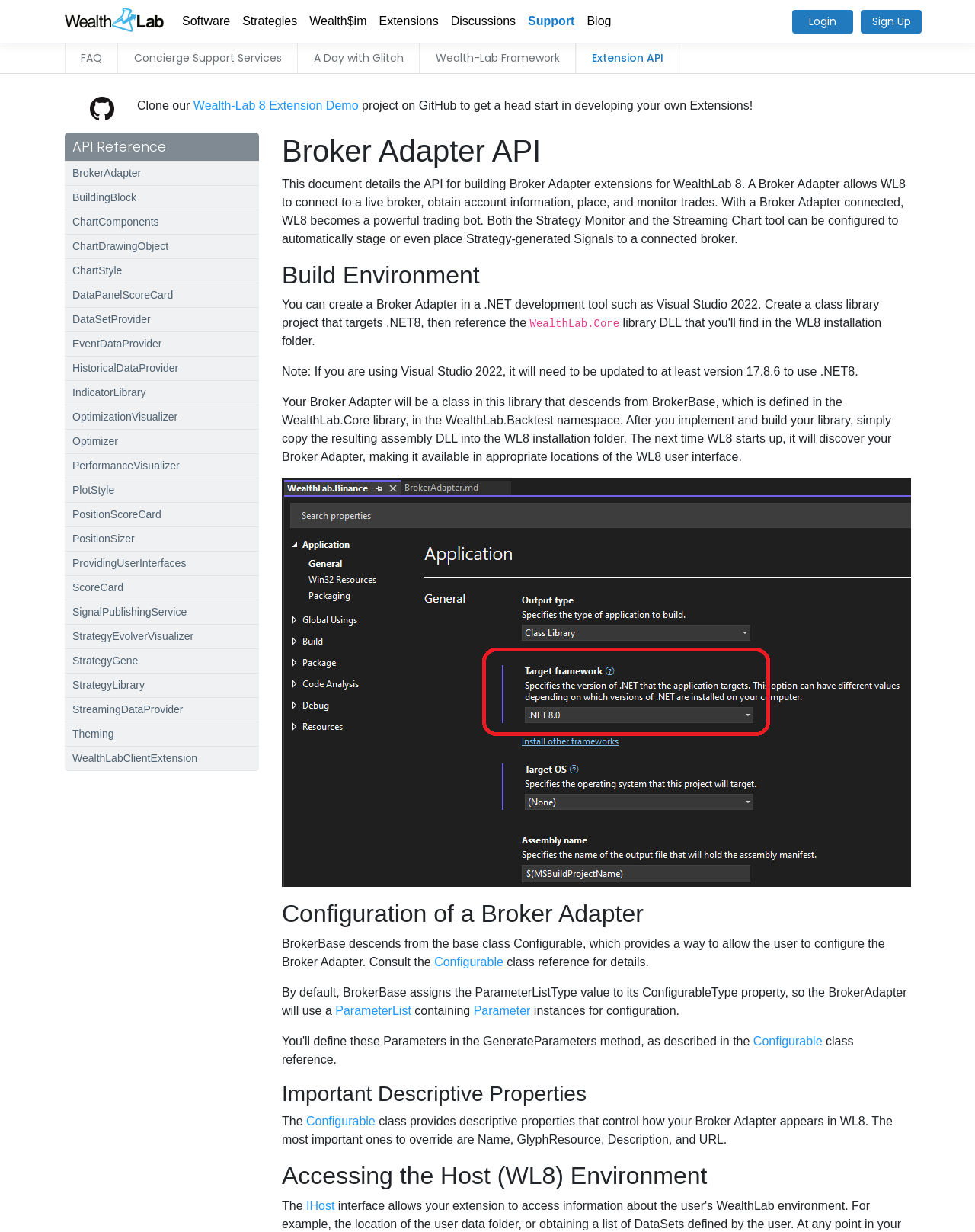Respond with a single word or phrase to the following question: What is the purpose of the Strategy Monitor tool?

Configure Strategy-generated Signals